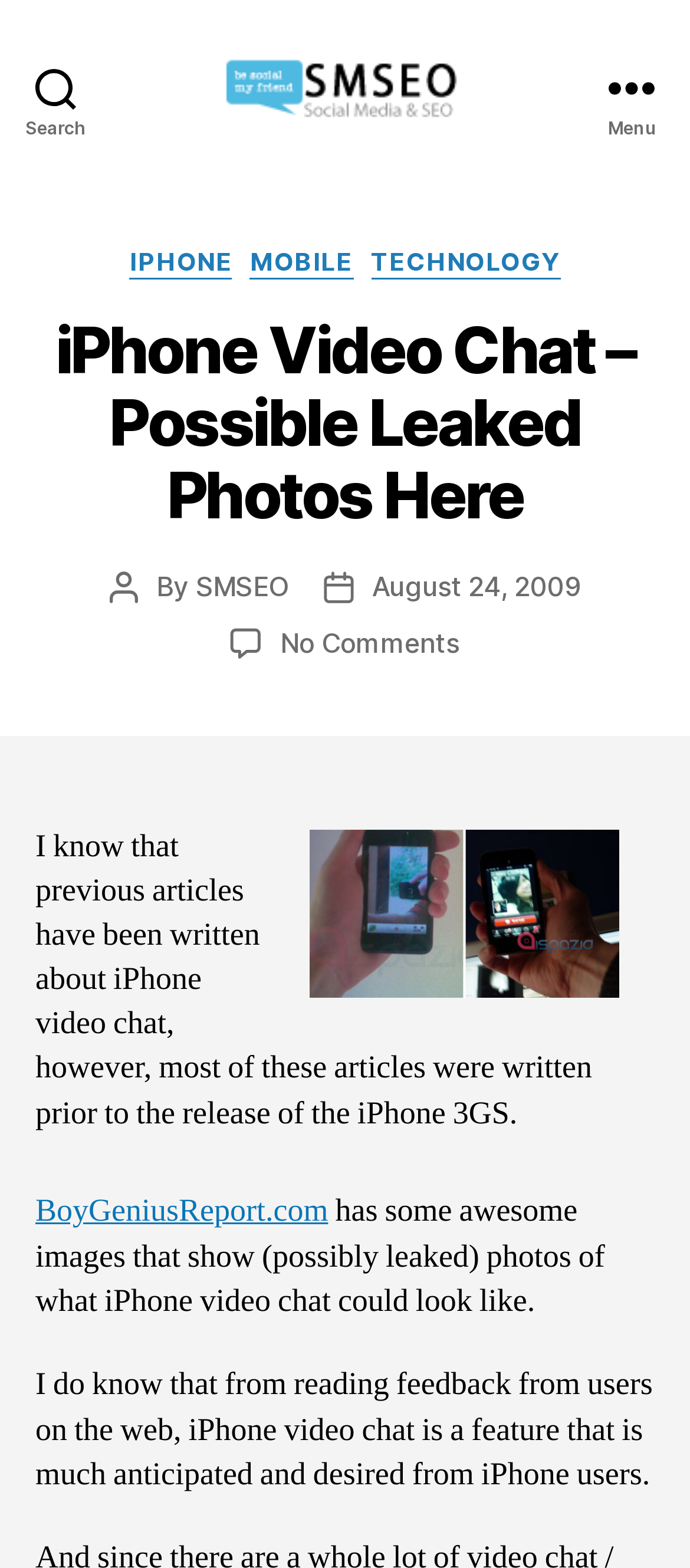Find the bounding box coordinates for the area you need to click to carry out the instruction: "Check the BoyGeniusReport.com link". The coordinates should be four float numbers between 0 and 1, indicated as [left, top, right, bottom].

[0.051, 0.76, 0.476, 0.786]